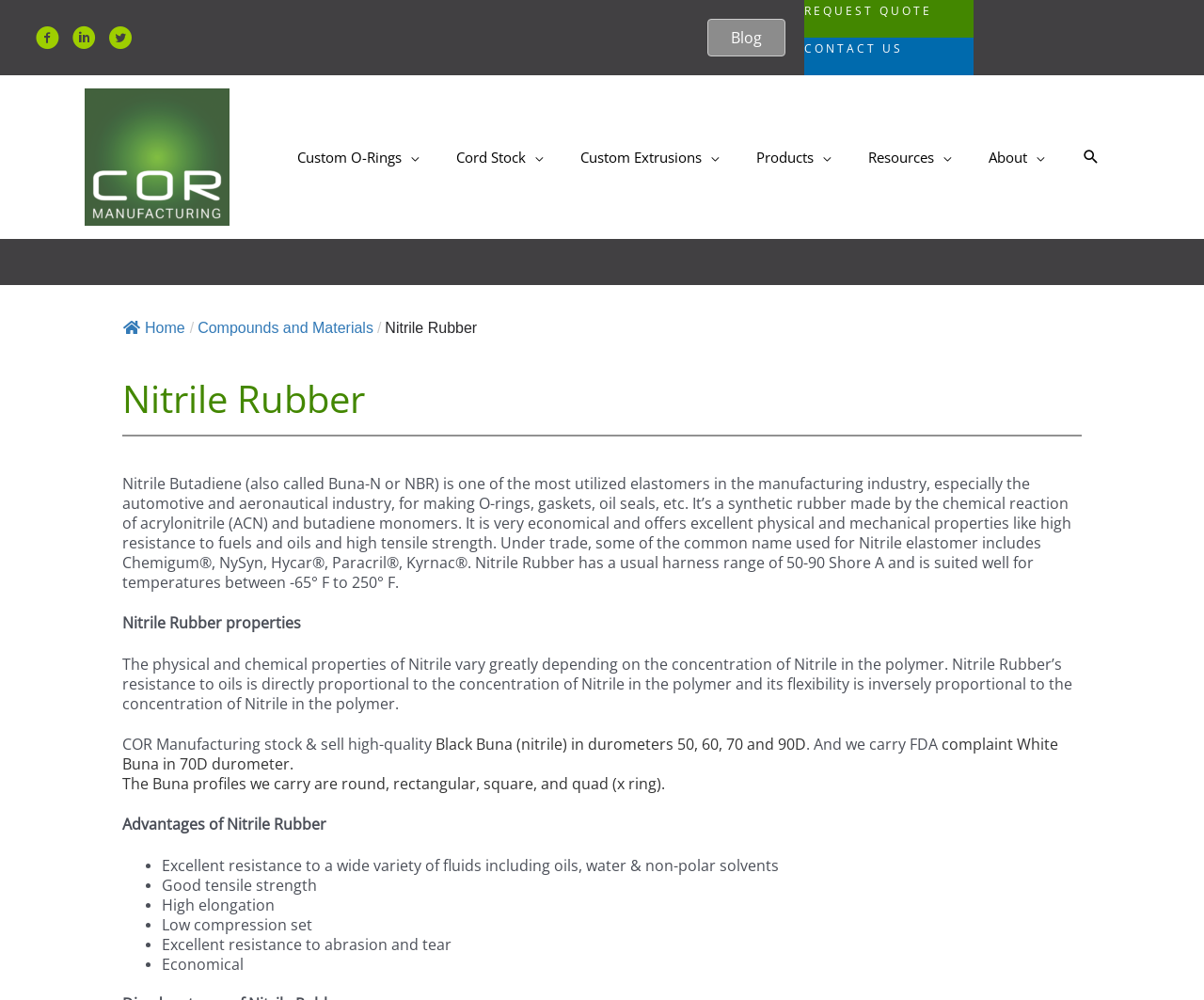Give a one-word or one-phrase response to the question: 
What is the temperature range suitable for Nitrile Rubber?

-65° F to 250° F